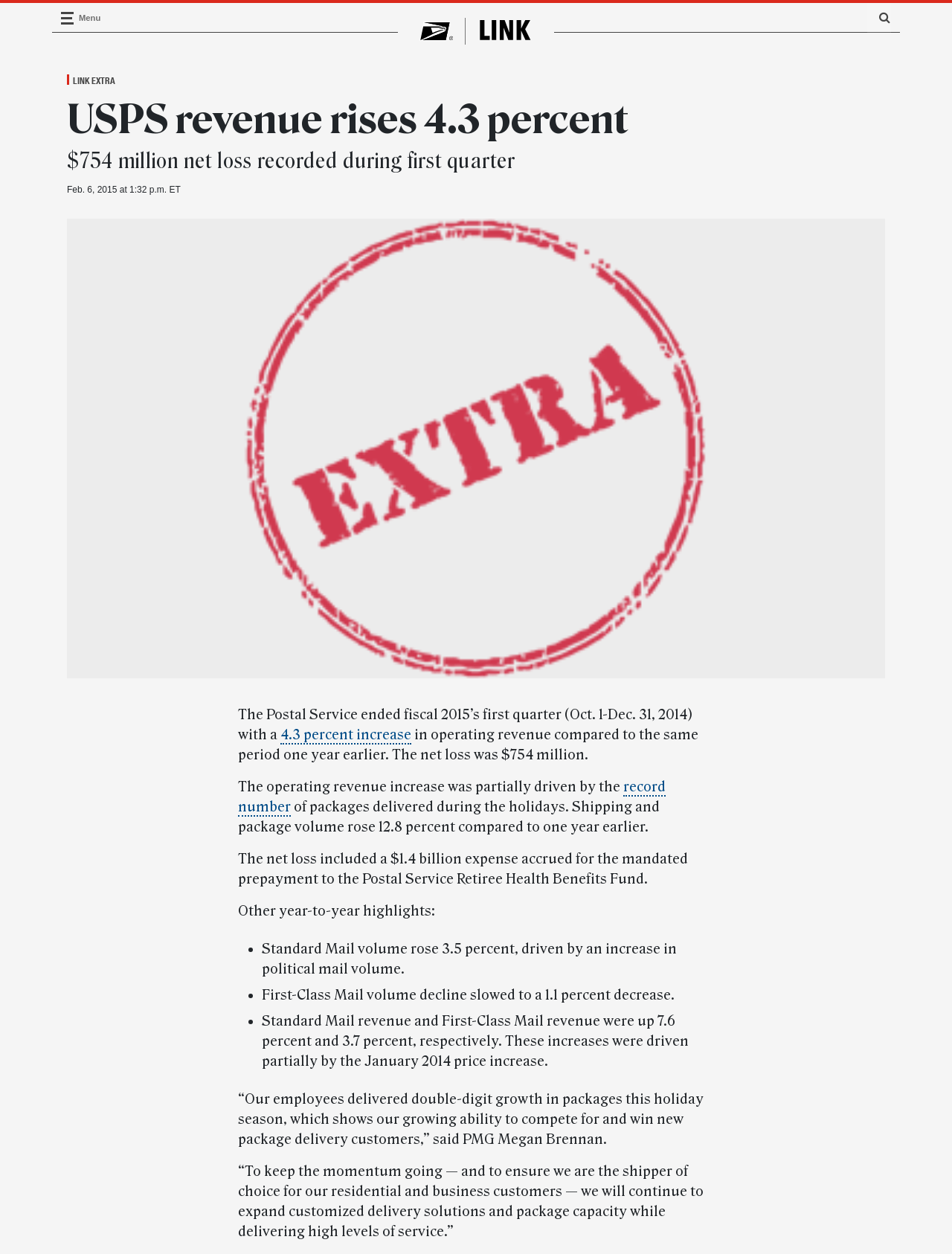Provide your answer to the question using just one word or phrase: What is the logo of the USPS?

USPS logo